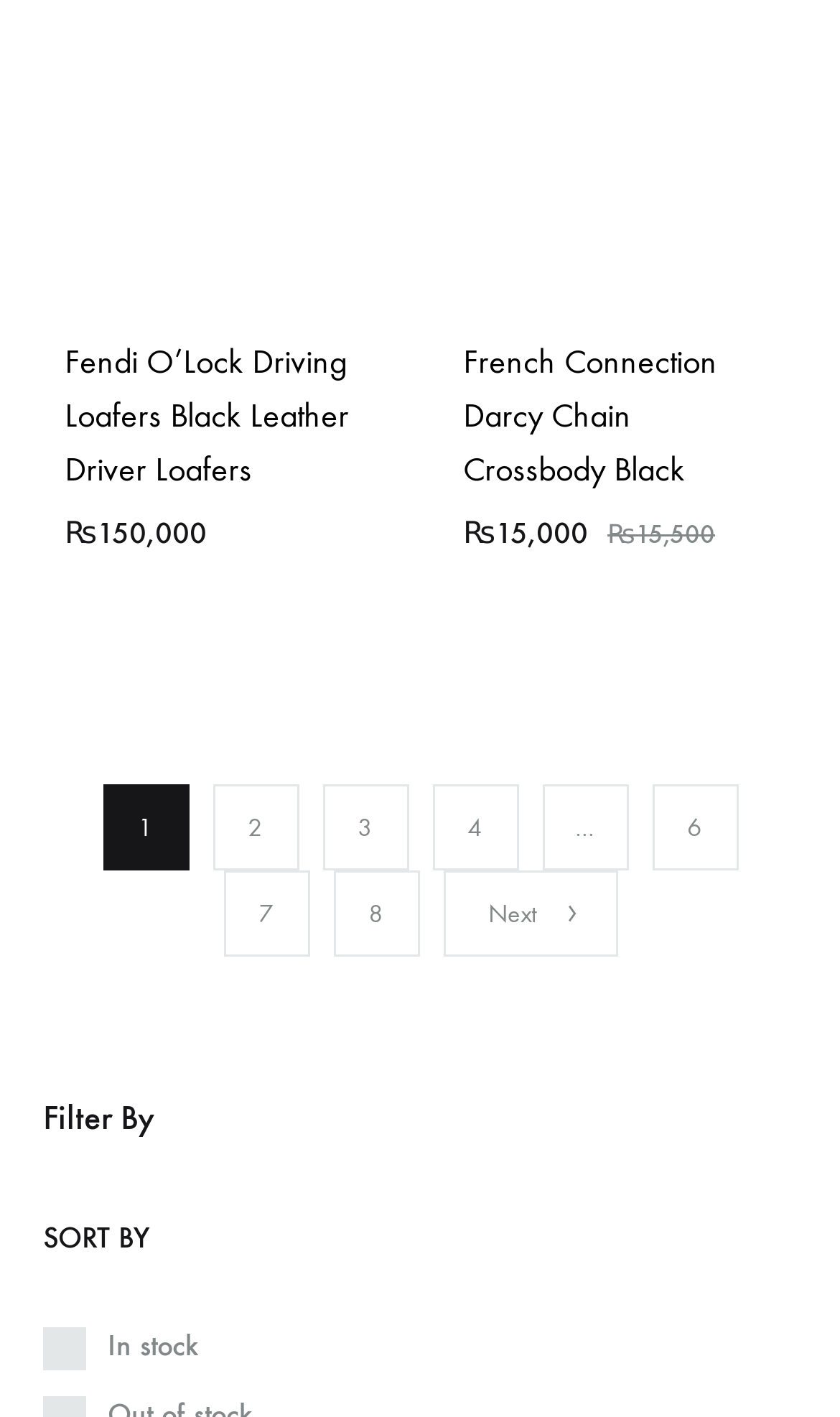What is the filter option available?
Respond to the question with a single word or phrase according to the image.

In stock